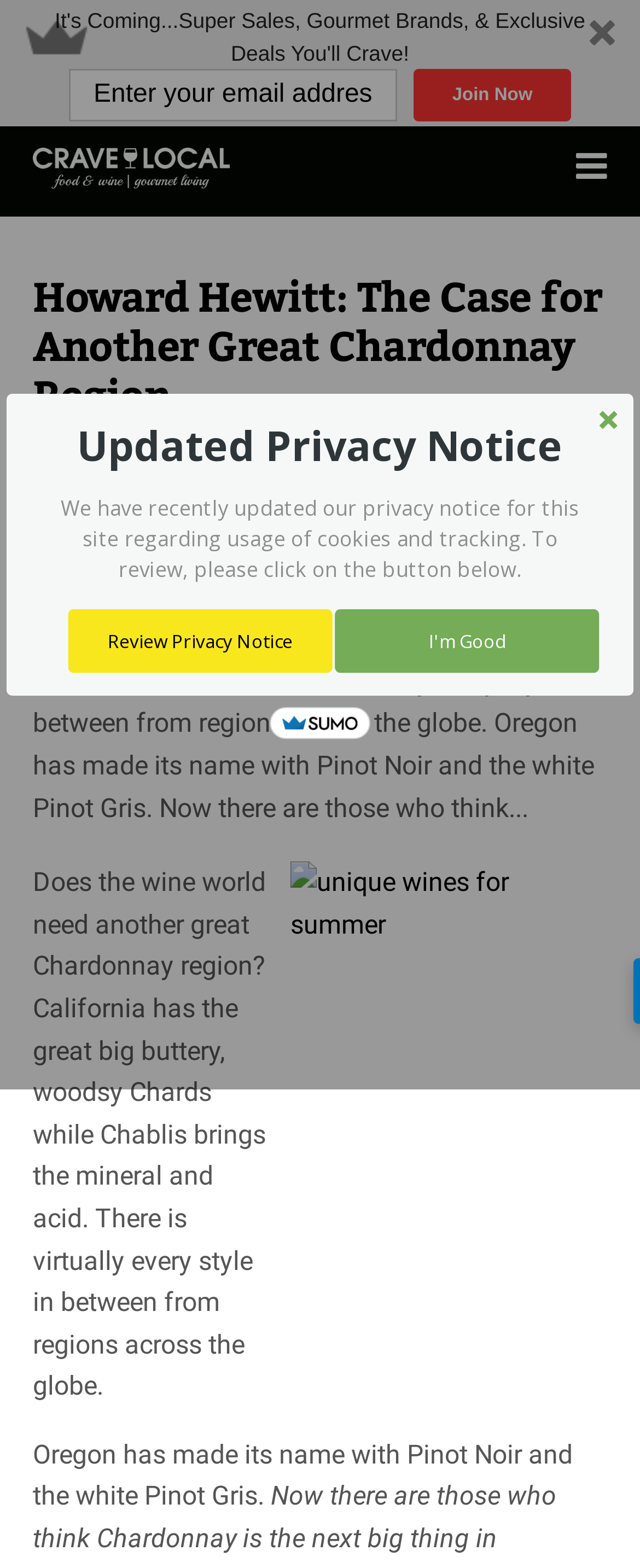Who is the author of the article?
Refer to the image and respond with a one-word or short-phrase answer.

Crave Editorial Team